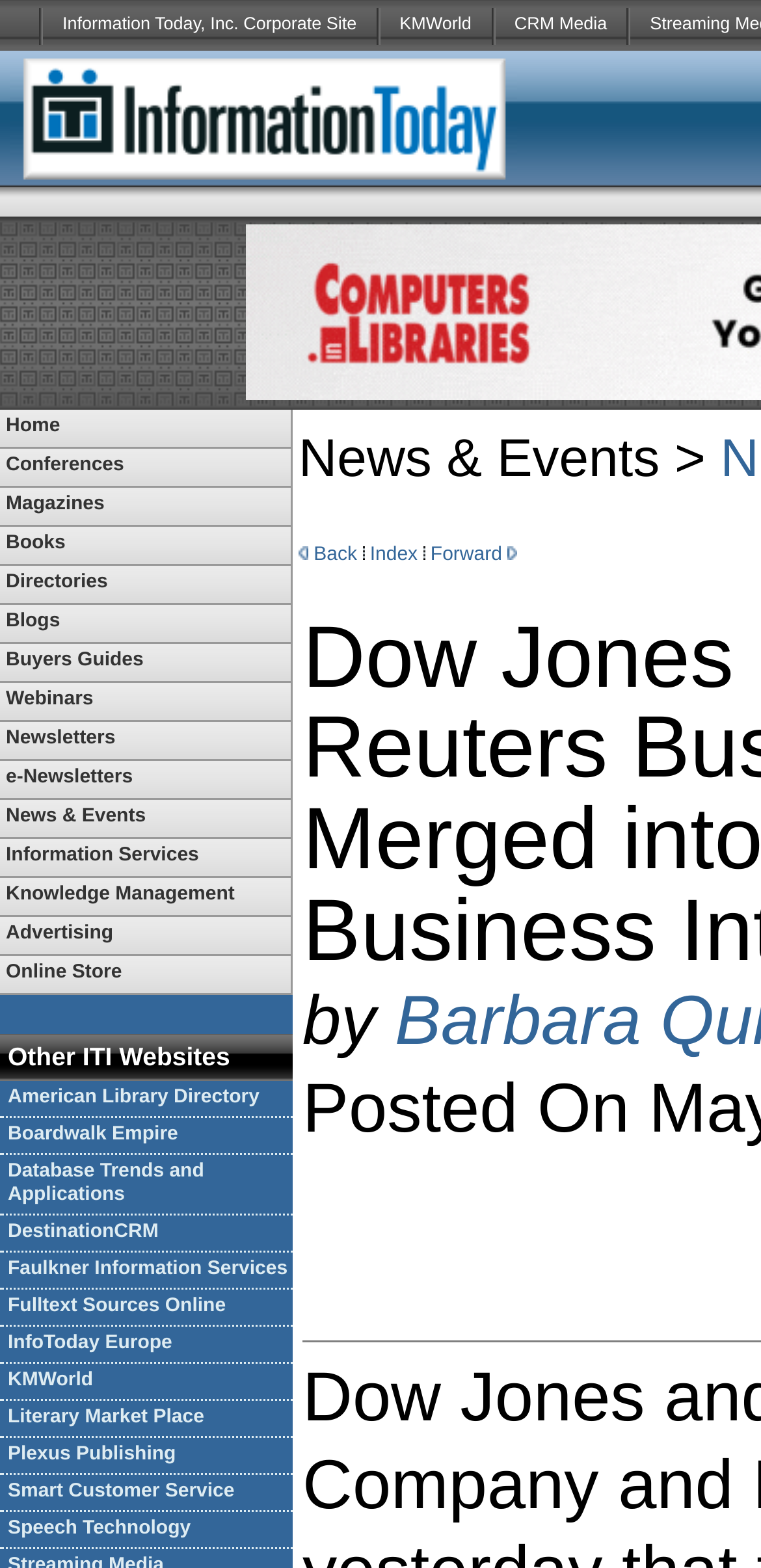Pinpoint the bounding box coordinates of the clickable area needed to execute the instruction: "Click on KMWorld". The coordinates should be specified as four float numbers between 0 and 1, i.e., [left, top, right, bottom].

[0.499, 0.0, 0.645, 0.032]